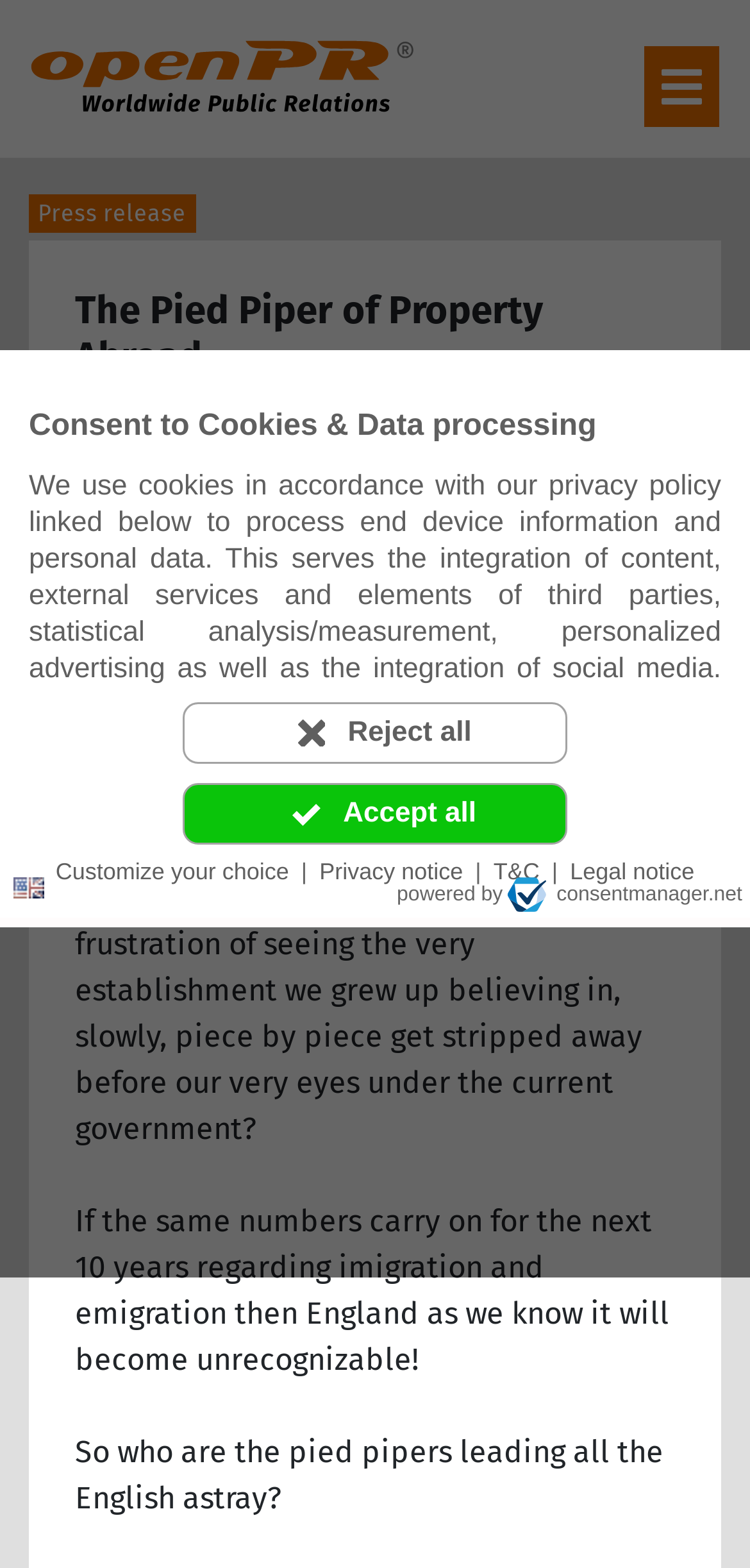Please determine the bounding box coordinates of the element to click in order to execute the following instruction: "Click the 'Language: en' button". The coordinates should be four float numbers between 0 and 1, specified as [left, top, right, bottom].

[0.008, 0.551, 0.069, 0.582]